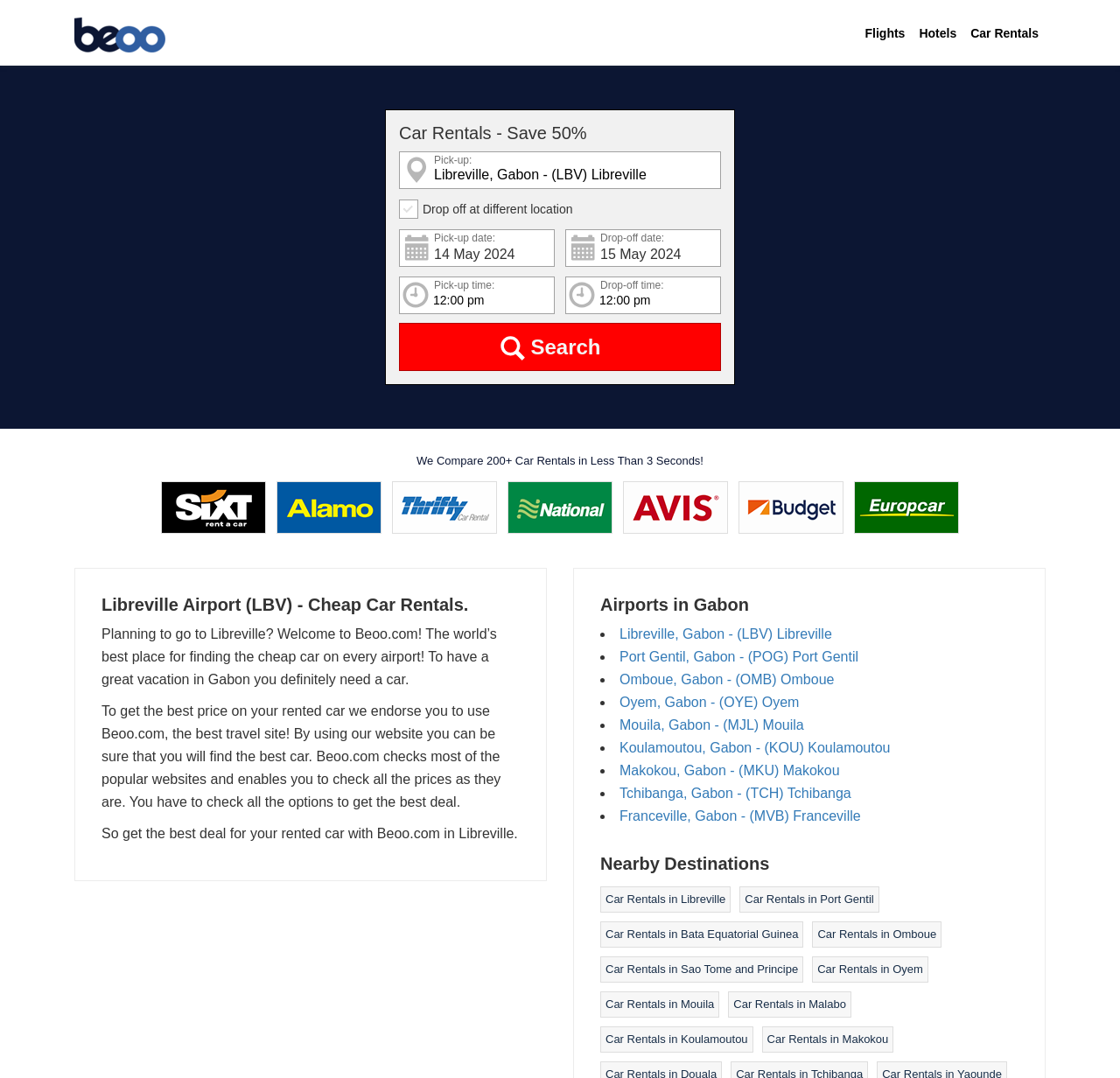Locate and extract the headline of this webpage.

Car Rentals - Save 50%